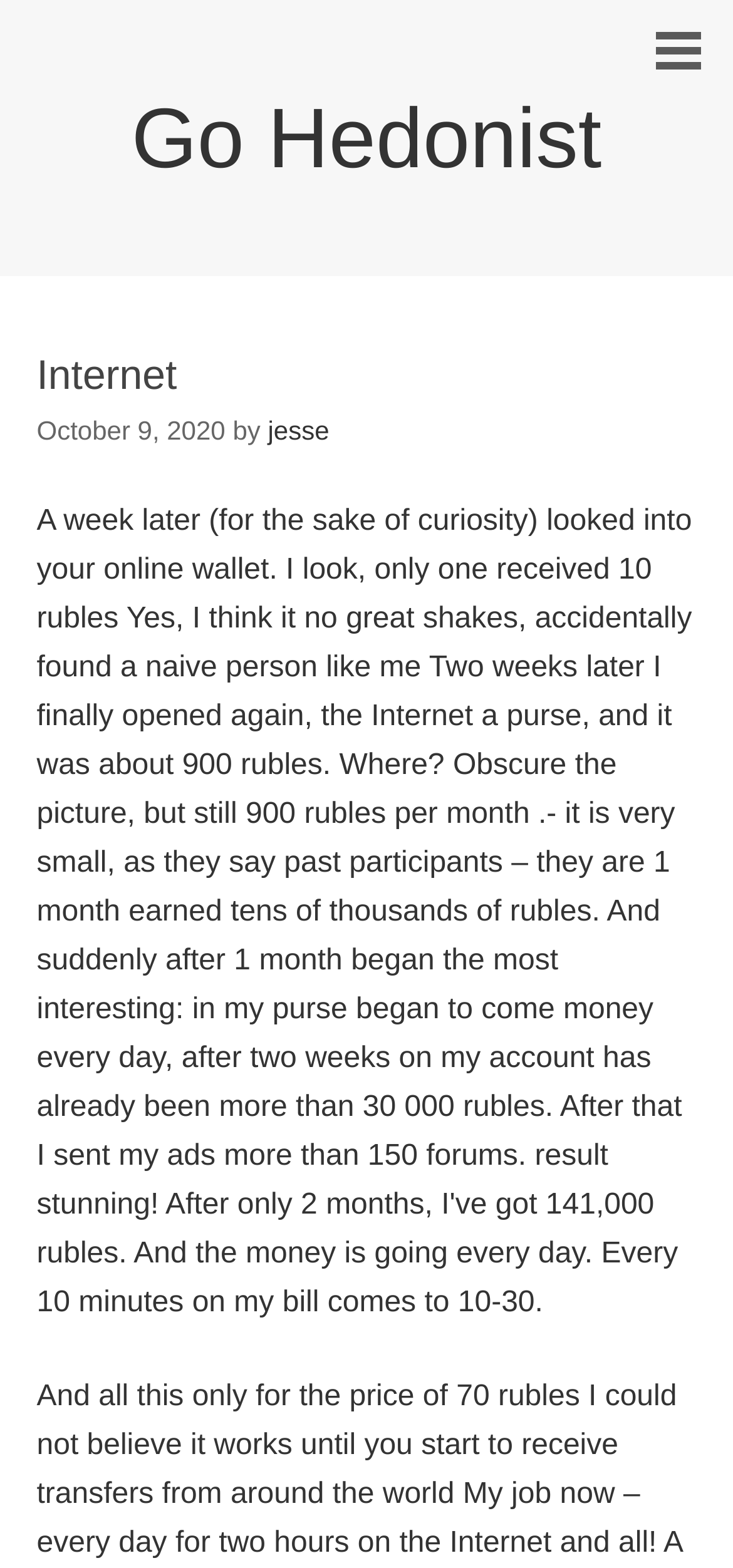Write an elaborate caption that captures the essence of the webpage.

The webpage appears to be a blog post or an article with a title "Go Hedonist" and a subtitle "Internet". At the top-left corner, there is a heading "Internet" followed by the date and time "Friday, October 9, 2020, 1:18 am" and the author's name "jesse". 

Below the title, there is a link with the same text "Go Hedonist" which takes up most of the width of the page. 

At the top-right corner, there is another link with no text. 

The content of the webpage seems to be a personal anecdote or a story, as hinted by the meta description, but the exact details are not provided in the accessibility tree.